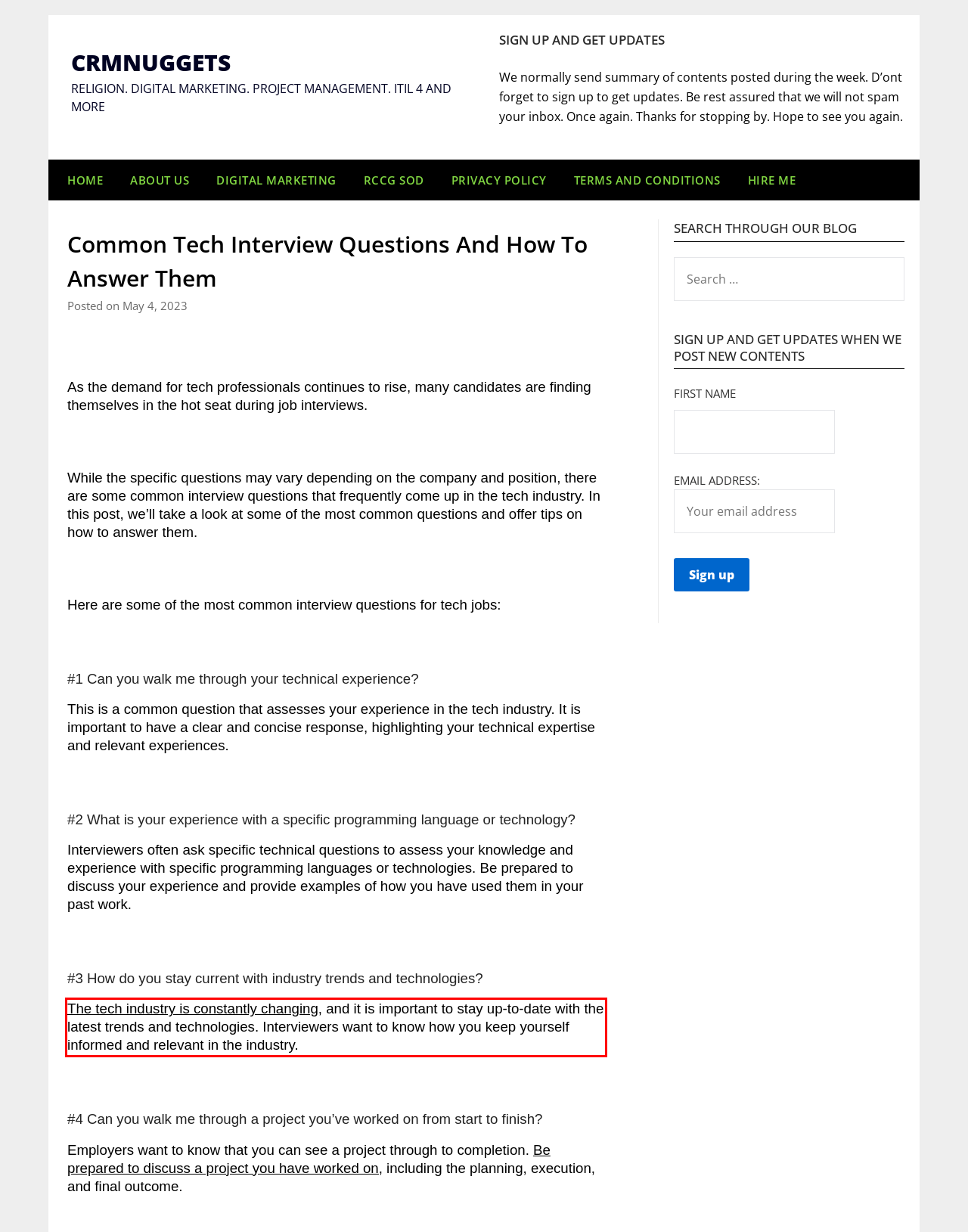Please identify the text within the red rectangular bounding box in the provided webpage screenshot.

The tech industry is constantly changing, and it is important to stay up-to-date with the latest trends and technologies. Interviewers want to know how you keep yourself informed and relevant in the industry.